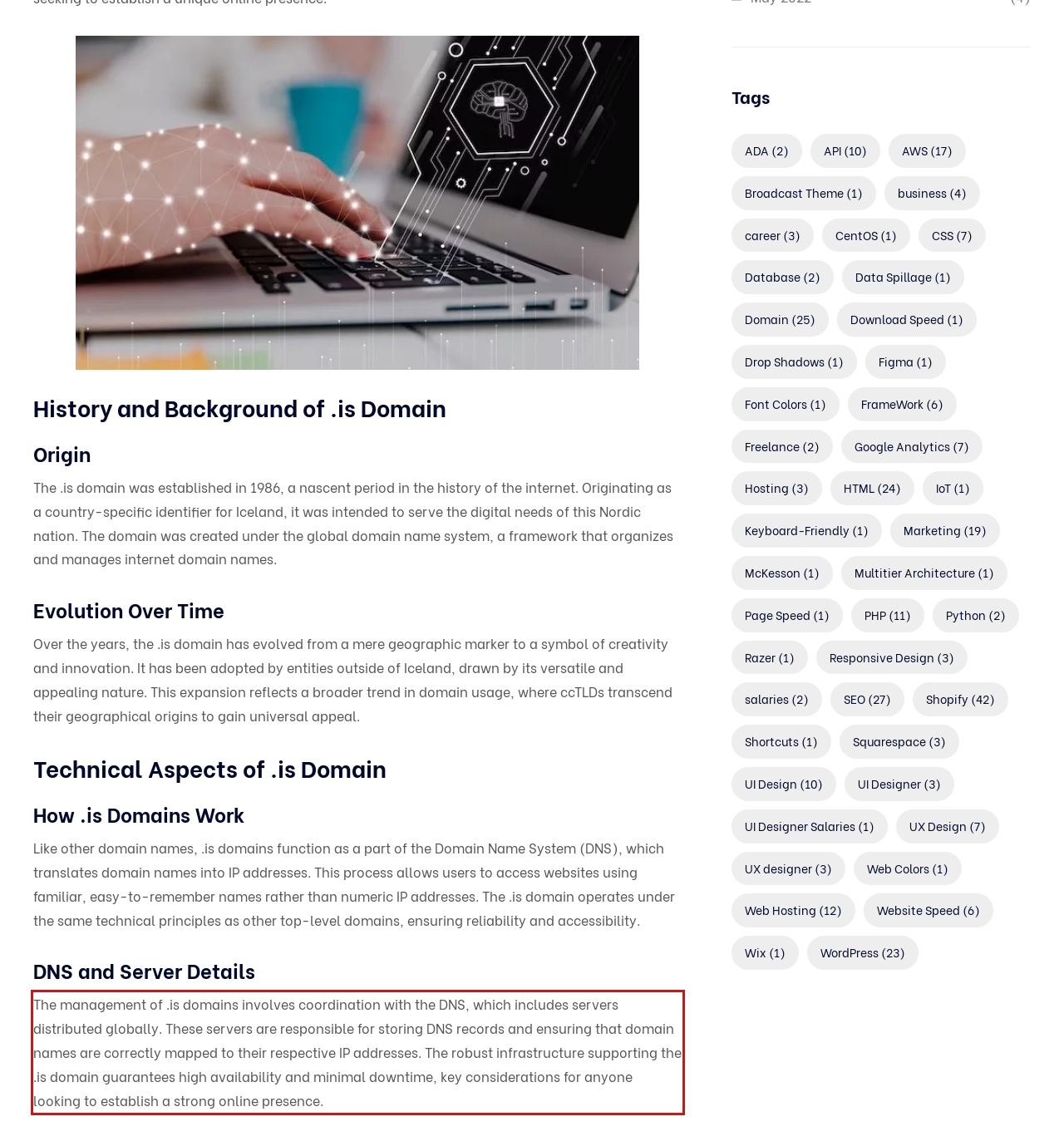You are provided with a screenshot of a webpage containing a red bounding box. Please extract the text enclosed by this red bounding box.

The management of .is domains involves coordination with the DNS, which includes servers distributed globally. These servers are responsible for storing DNS records and ensuring that domain names are correctly mapped to their respective IP addresses. The robust infrastructure supporting the .is domain guarantees high availability and minimal downtime, key considerations for anyone looking to establish a strong online presence.